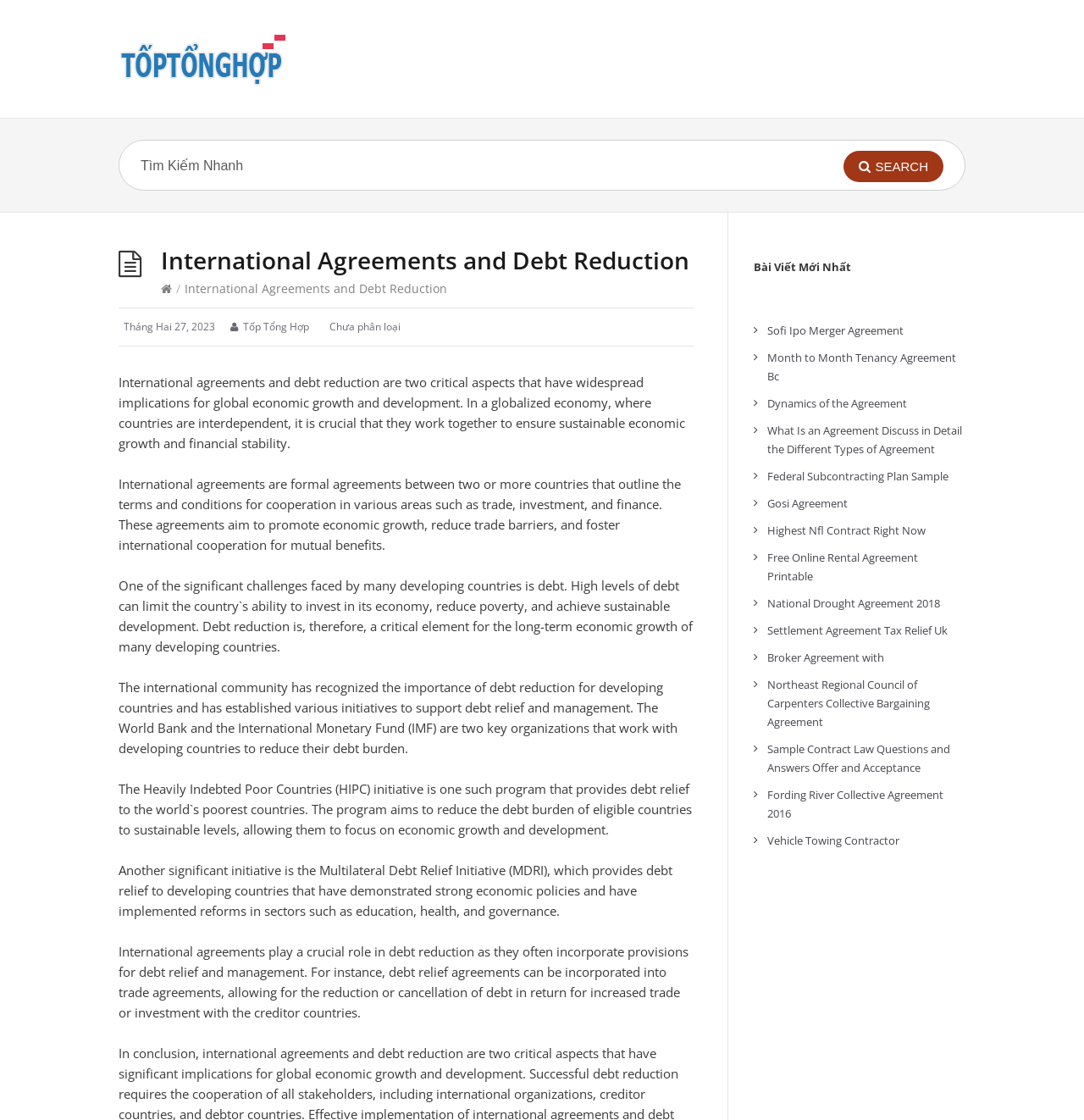What is the topic of the link 'Sofi Ipo Merger Agreement'?
Please provide a comprehensive answer based on the information in the image.

The link 'Sofi Ipo Merger Agreement' is likely related to a merger agreement between Sofi and another company, possibly involving an initial public offering (IPO). The context of the link suggests that it is related to international agreements and debt reduction, but the specific topic is a merger agreement.